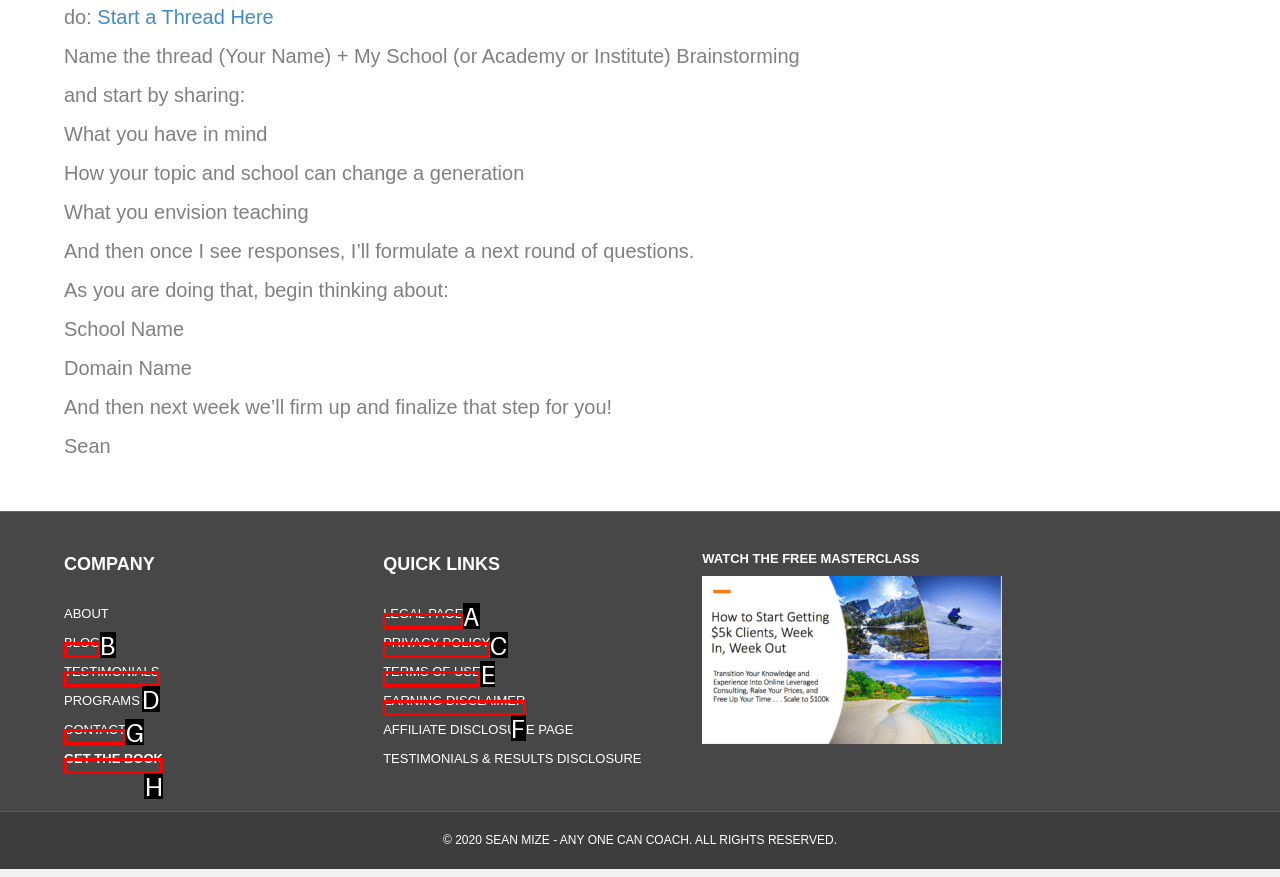Refer to the description: BLOG and choose the option that best fits. Provide the letter of that option directly from the options.

B